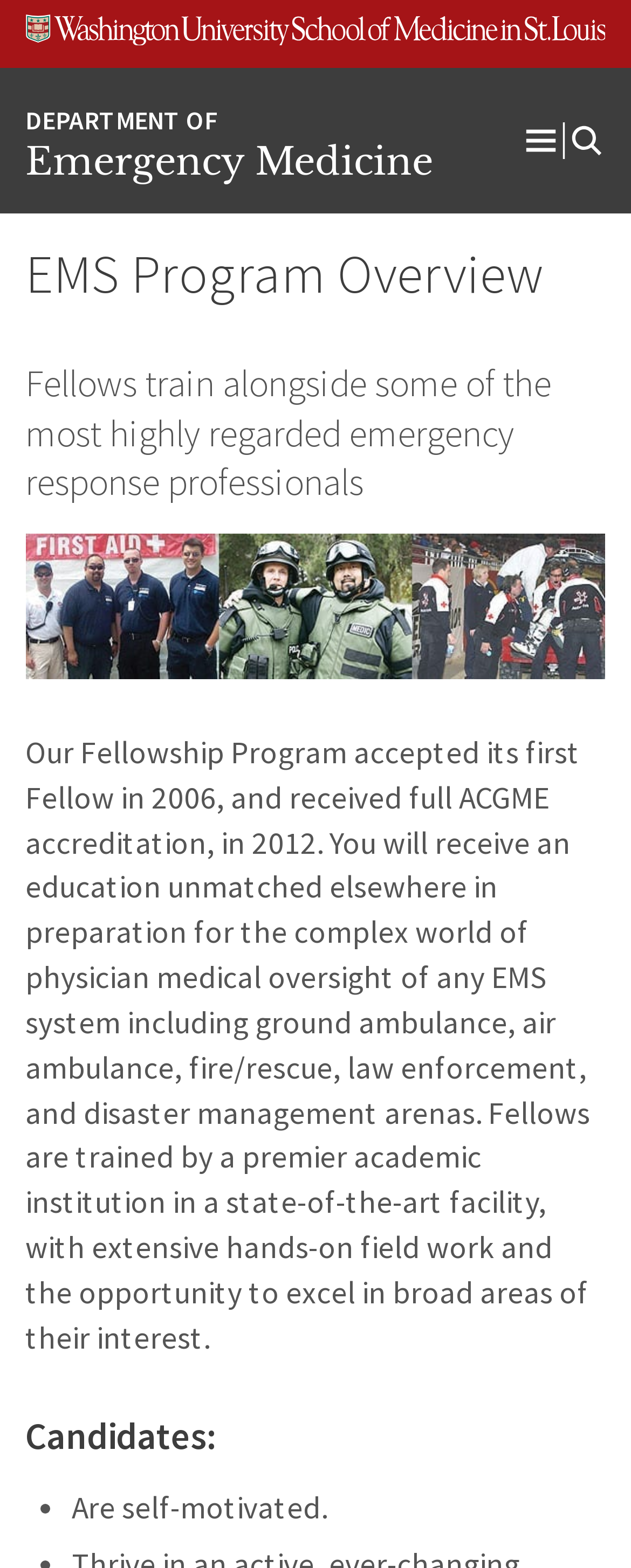Review the image closely and give a comprehensive answer to the question: What is one area of training provided by the program?

The webpage mentions that the program provides training in various areas, including disaster management, which is one of the specific areas mentioned in the description of the program's curriculum.